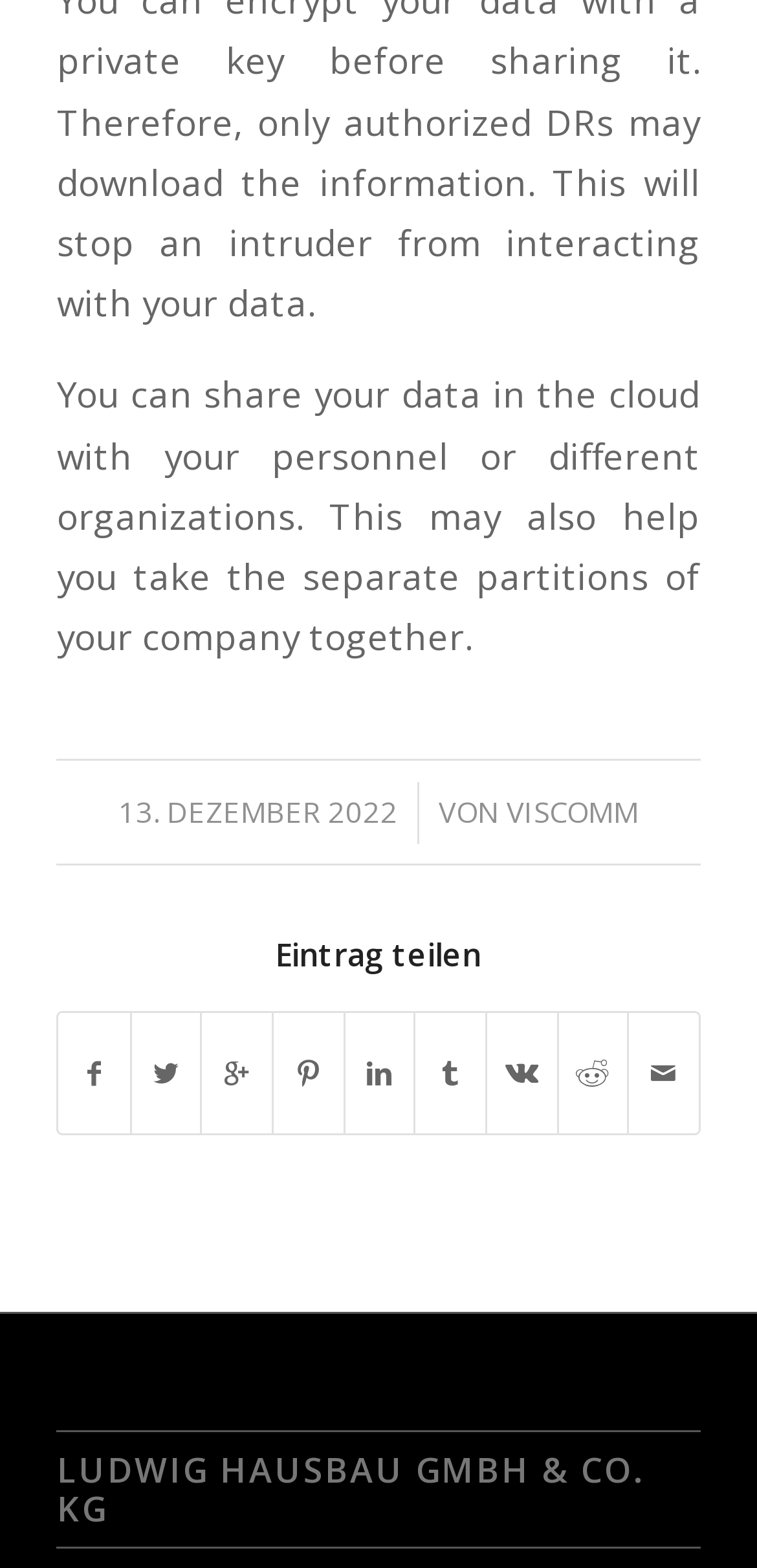What is the date mentioned on the webpage?
Based on the visual, give a brief answer using one word or a short phrase.

13. DEZEMBER 2022